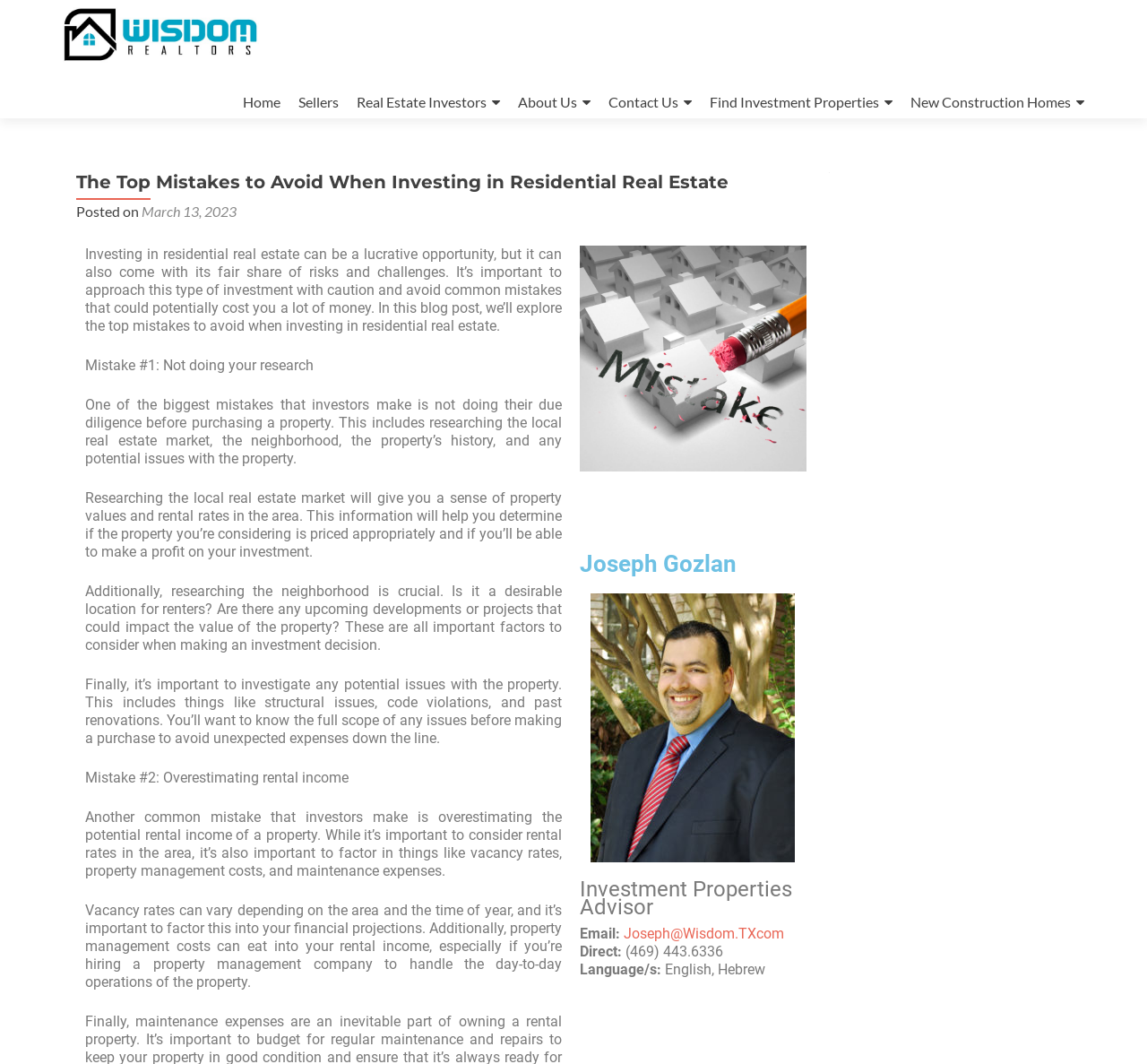Identify the bounding box coordinates necessary to click and complete the given instruction: "Contact Us".

[0.53, 0.081, 0.603, 0.111]